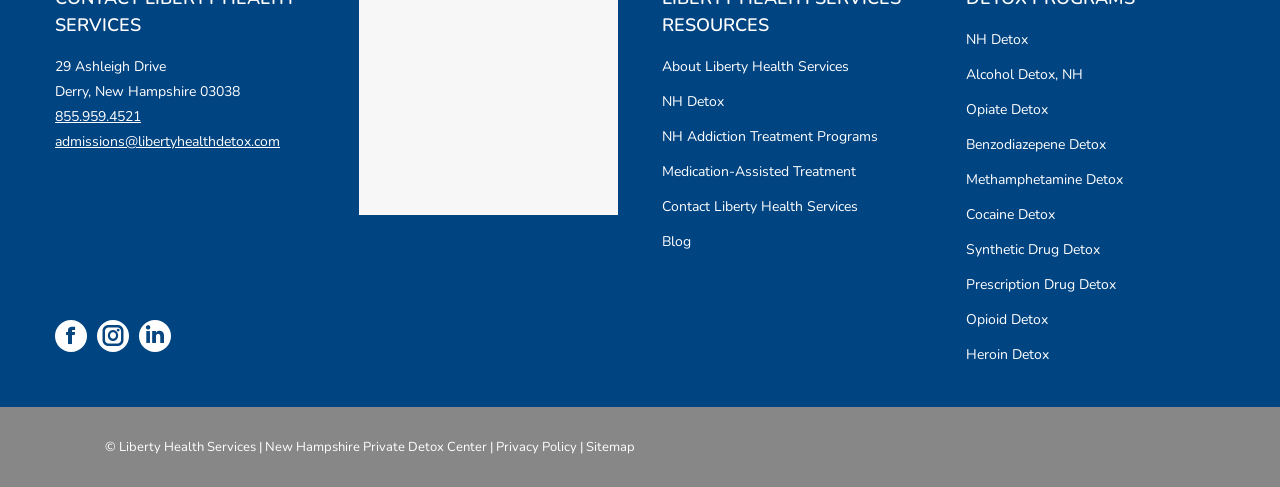Determine the bounding box coordinates of the region to click in order to accomplish the following instruction: "Learn about NH Detox". Provide the coordinates as four float numbers between 0 and 1, specifically [left, top, right, bottom].

[0.517, 0.183, 0.72, 0.255]